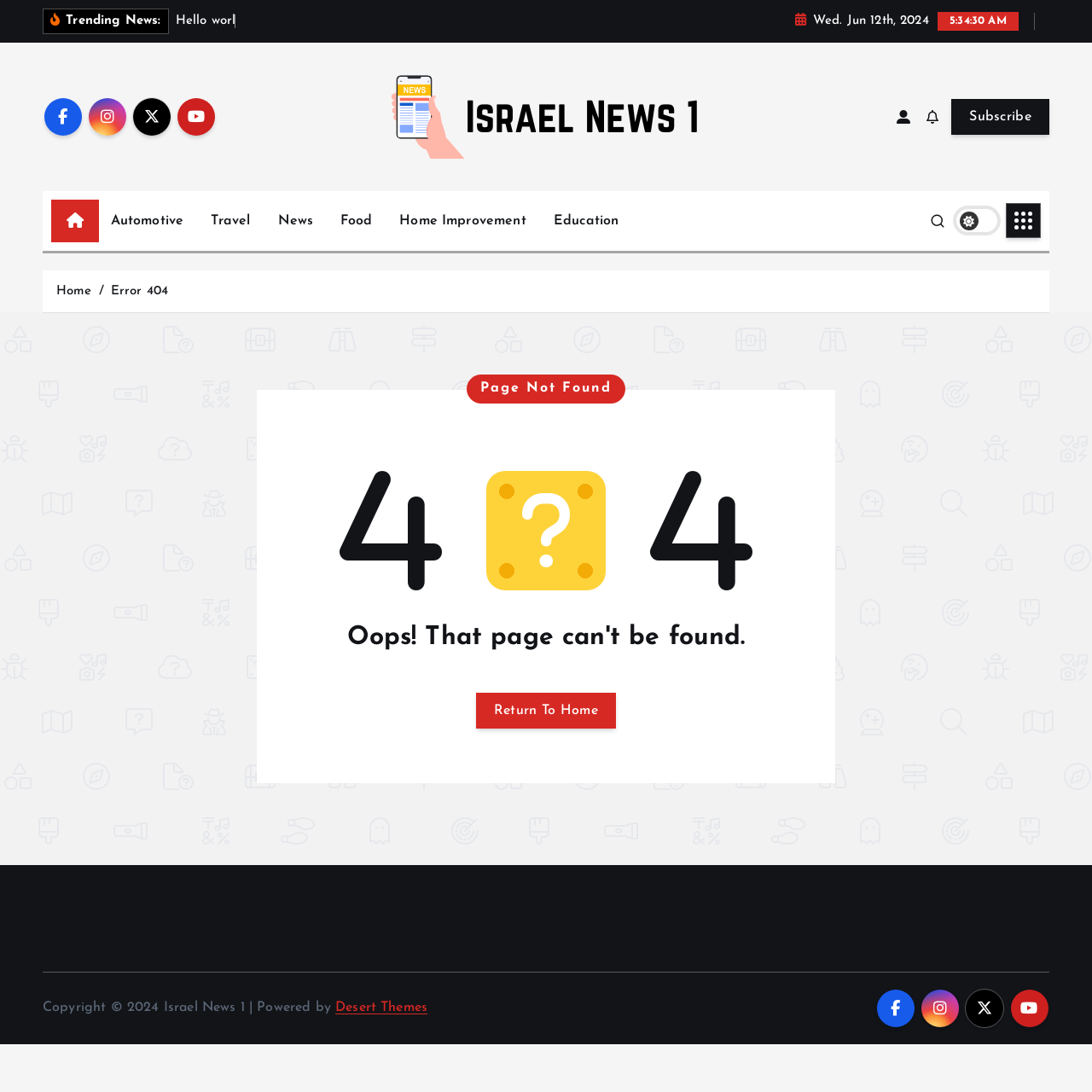Please locate the bounding box coordinates of the element that needs to be clicked to achieve the following instruction: "Click on the 'Israel News 1' link". The coordinates should be four float numbers between 0 and 1, i.e., [left, top, right, bottom].

[0.354, 0.064, 0.646, 0.15]